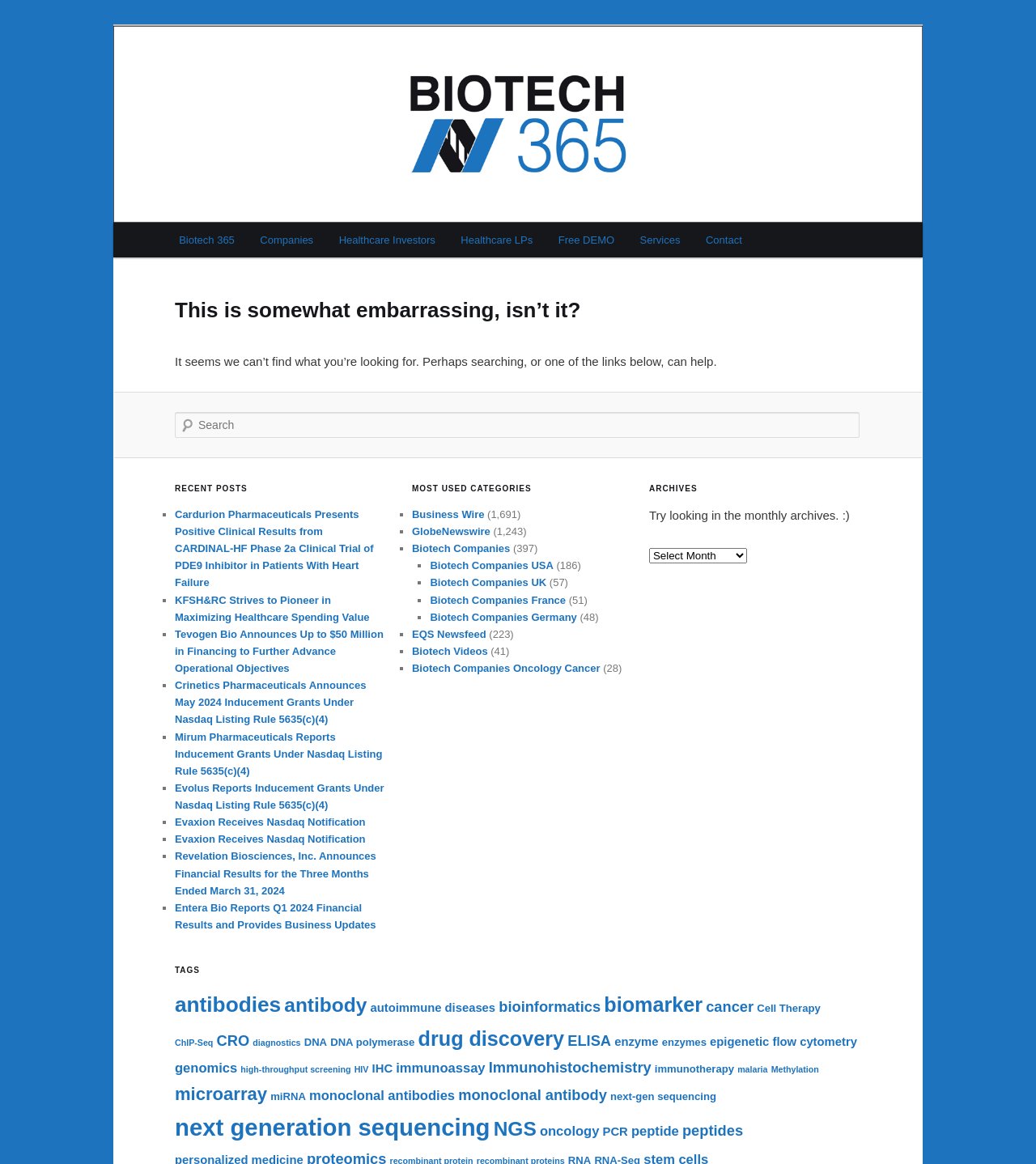Provide a single word or phrase to answer the given question: 
What is the name of the website?

Biotech 365